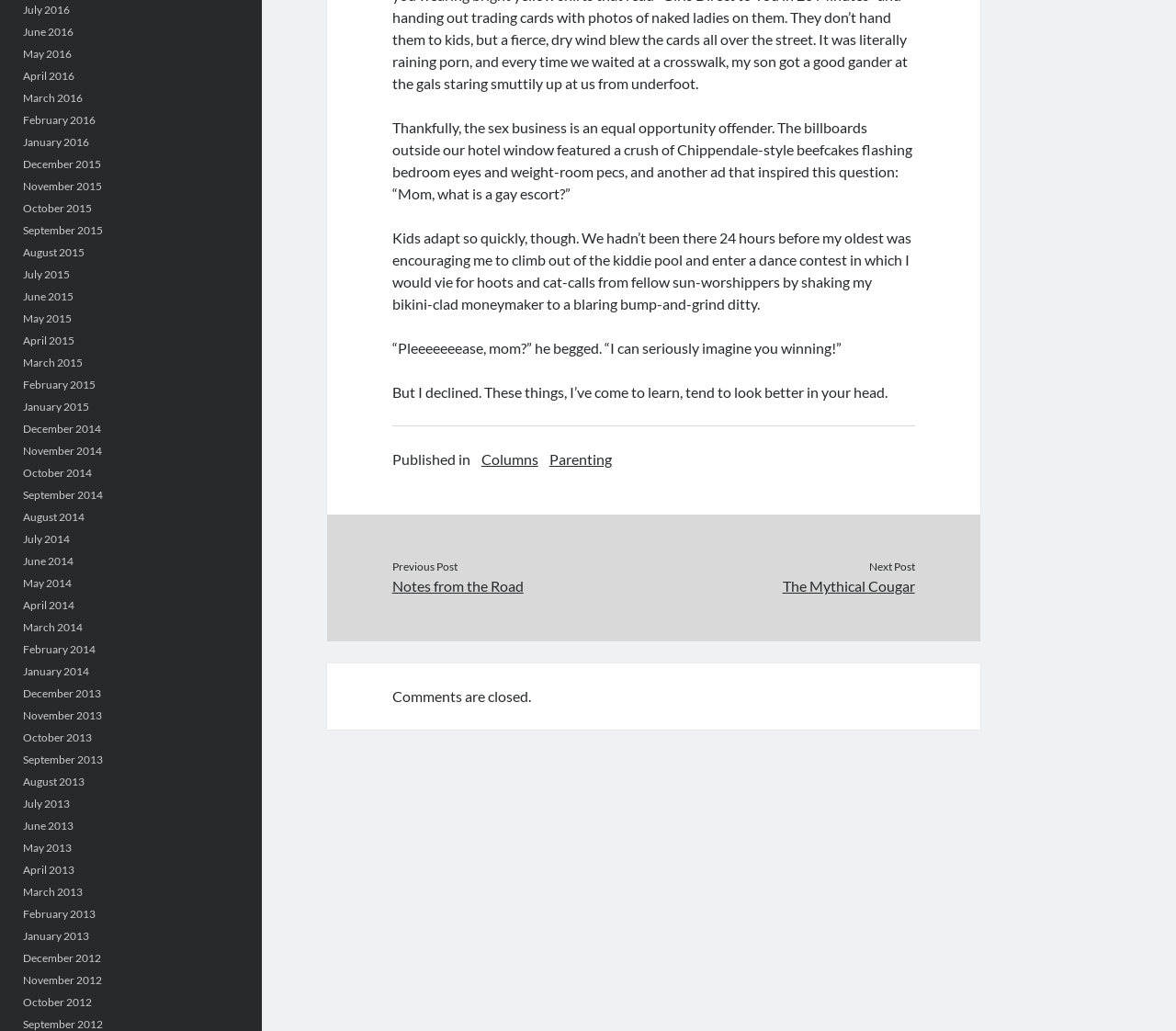Please identify the bounding box coordinates of the element on the webpage that should be clicked to follow this instruction: "Read the article Notes from the Road". The bounding box coordinates should be given as four float numbers between 0 and 1, formatted as [left, top, right, bottom].

[0.333, 0.558, 0.556, 0.579]